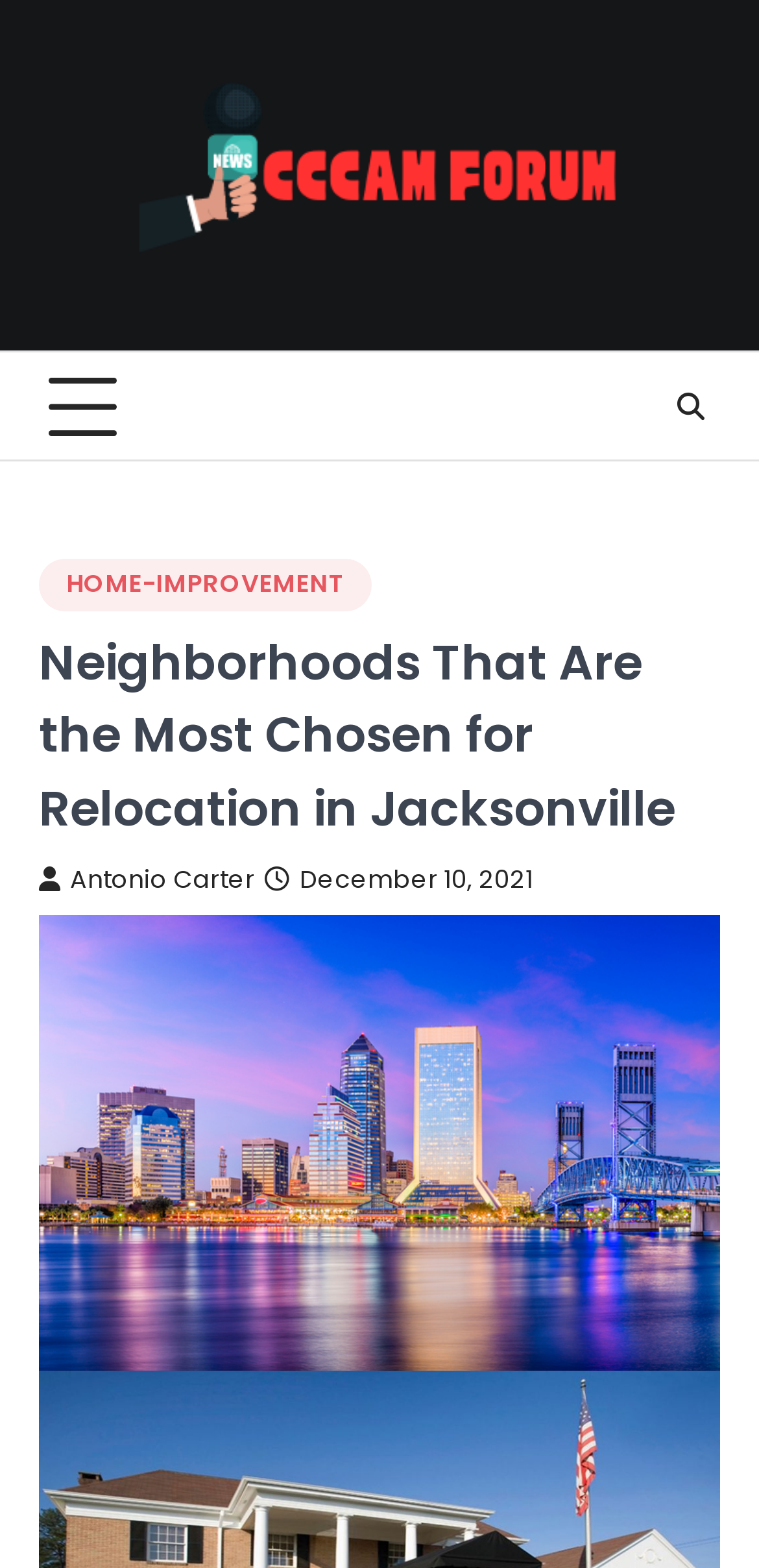Carefully observe the image and respond to the question with a detailed answer:
What is the name of the forum?

The name of the forum can be found in the top-left corner of the webpage, where there is a link with the text 'Cccam Forum' and an accompanying image with the same name.